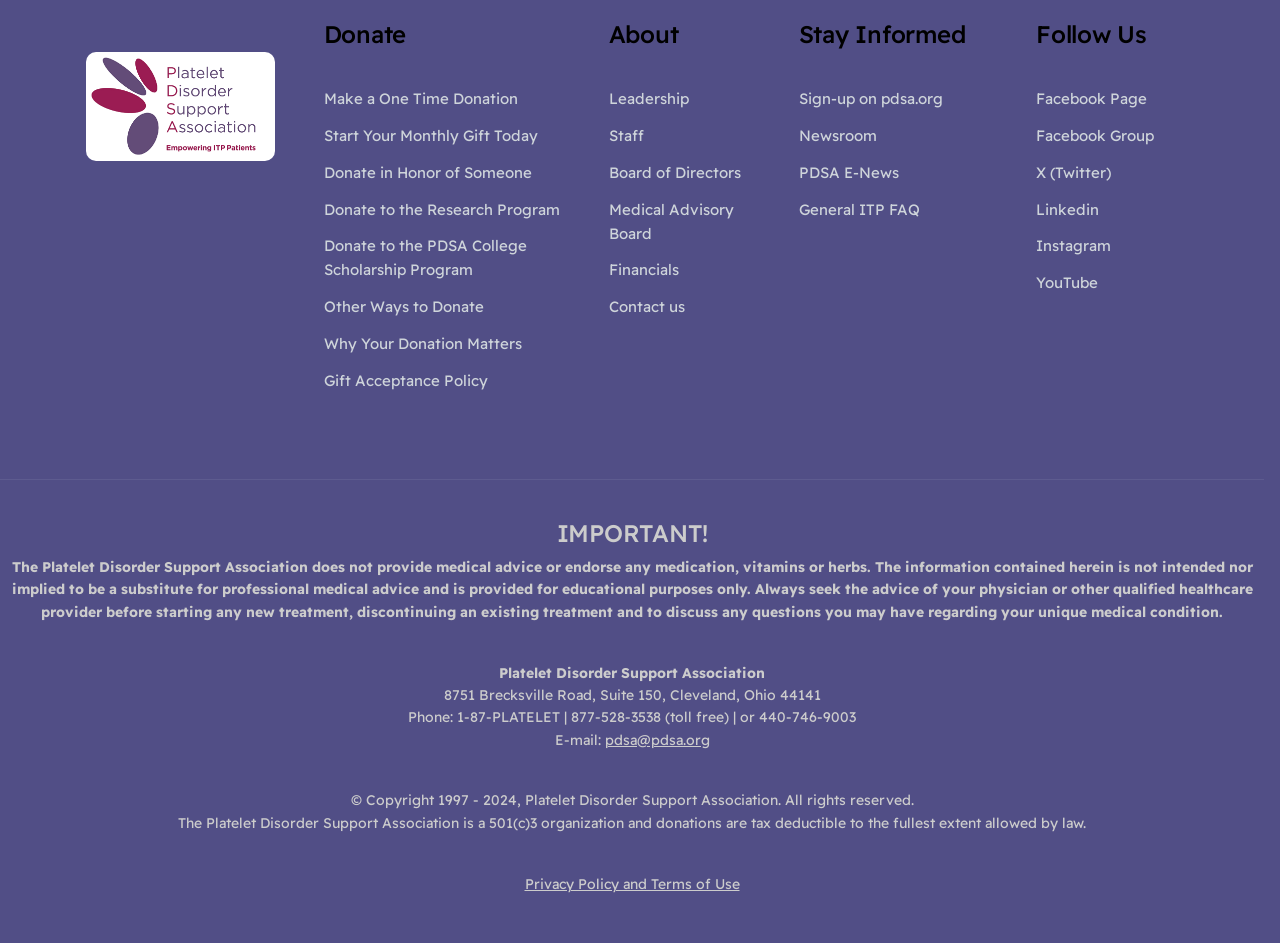Please determine the bounding box coordinates for the UI element described as: "Facebook Page".

[0.809, 0.086, 0.896, 0.125]